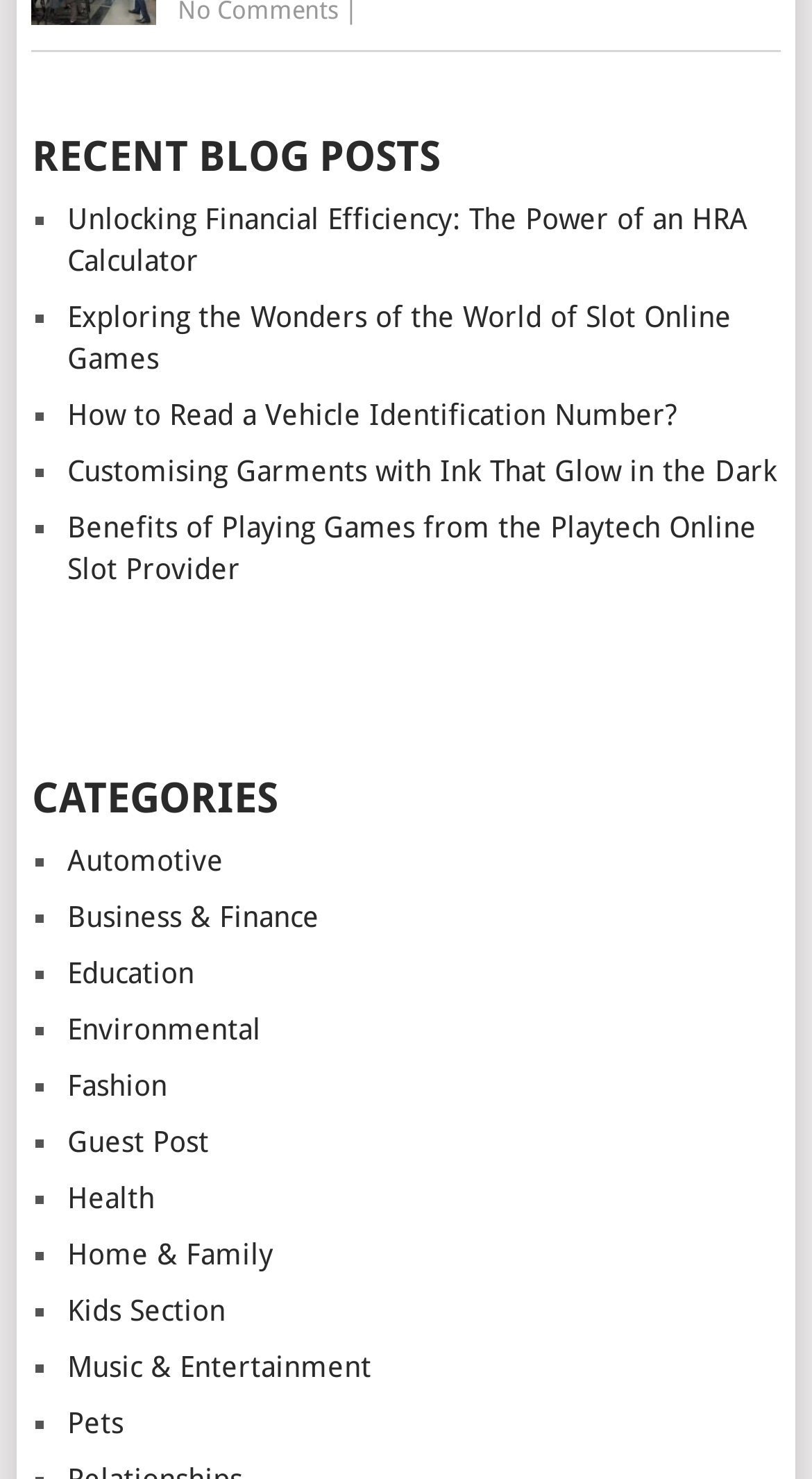Using the format (top-left x, top-left y, bottom-right x, bottom-right y), and given the element description, identify the bounding box coordinates within the screenshot: Kids Section

[0.083, 0.875, 0.278, 0.897]